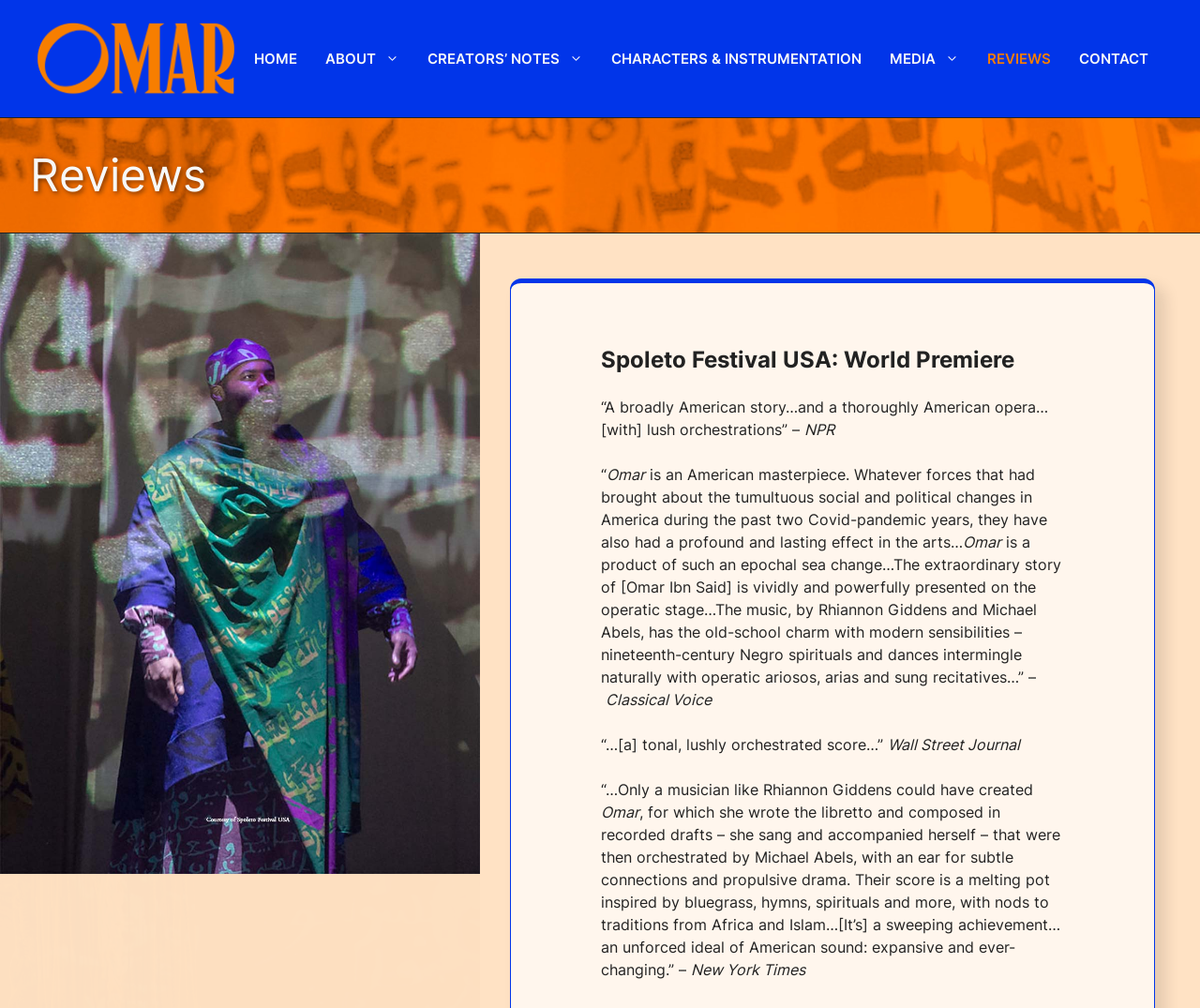Find the bounding box of the UI element described as follows: "Characters & Instrumentation".

[0.498, 0.03, 0.73, 0.086]